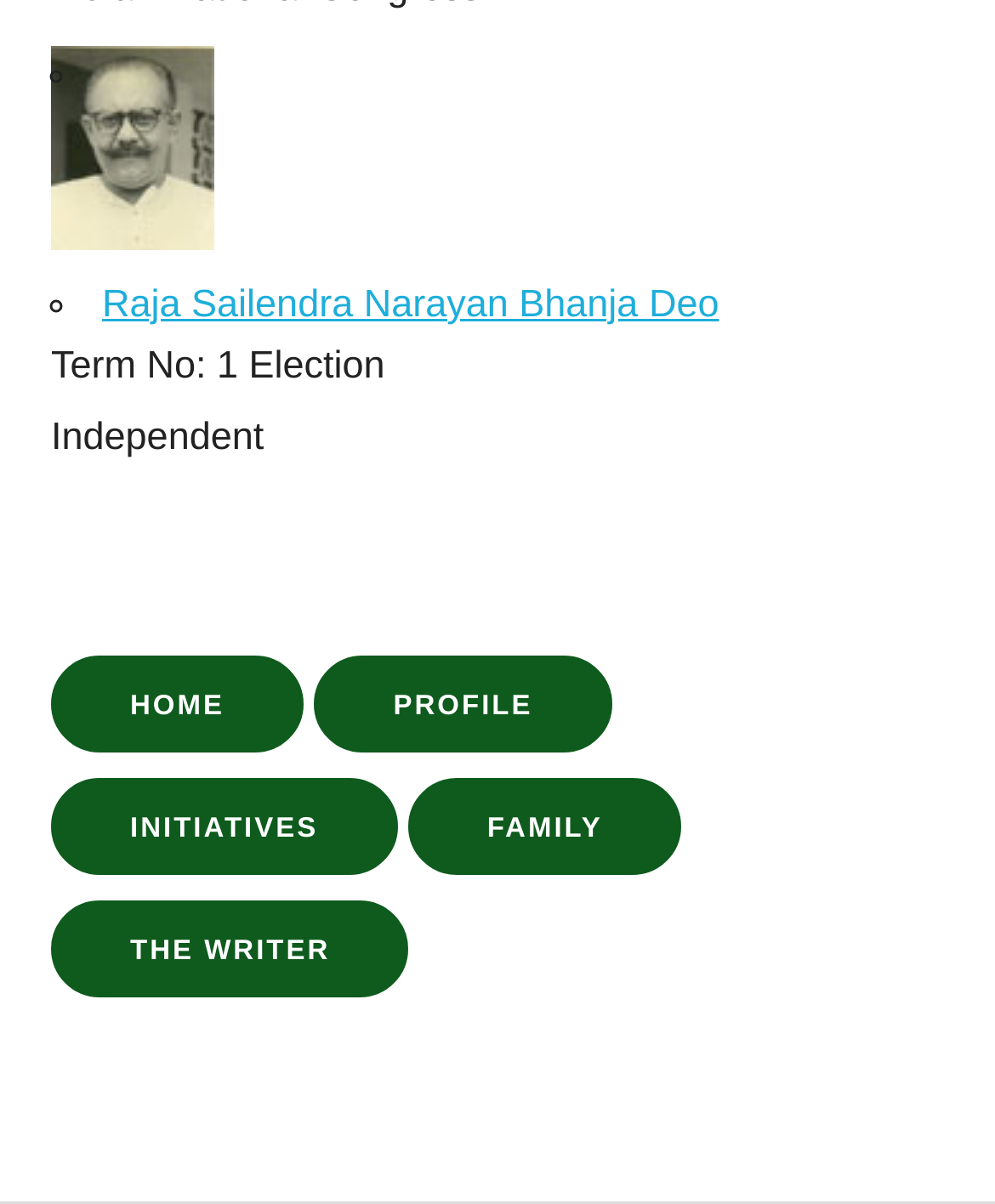What is the affiliation of Raja Sailendra Narayan Bhanja Deo?
Using the image as a reference, give a one-word or short phrase answer.

Independent